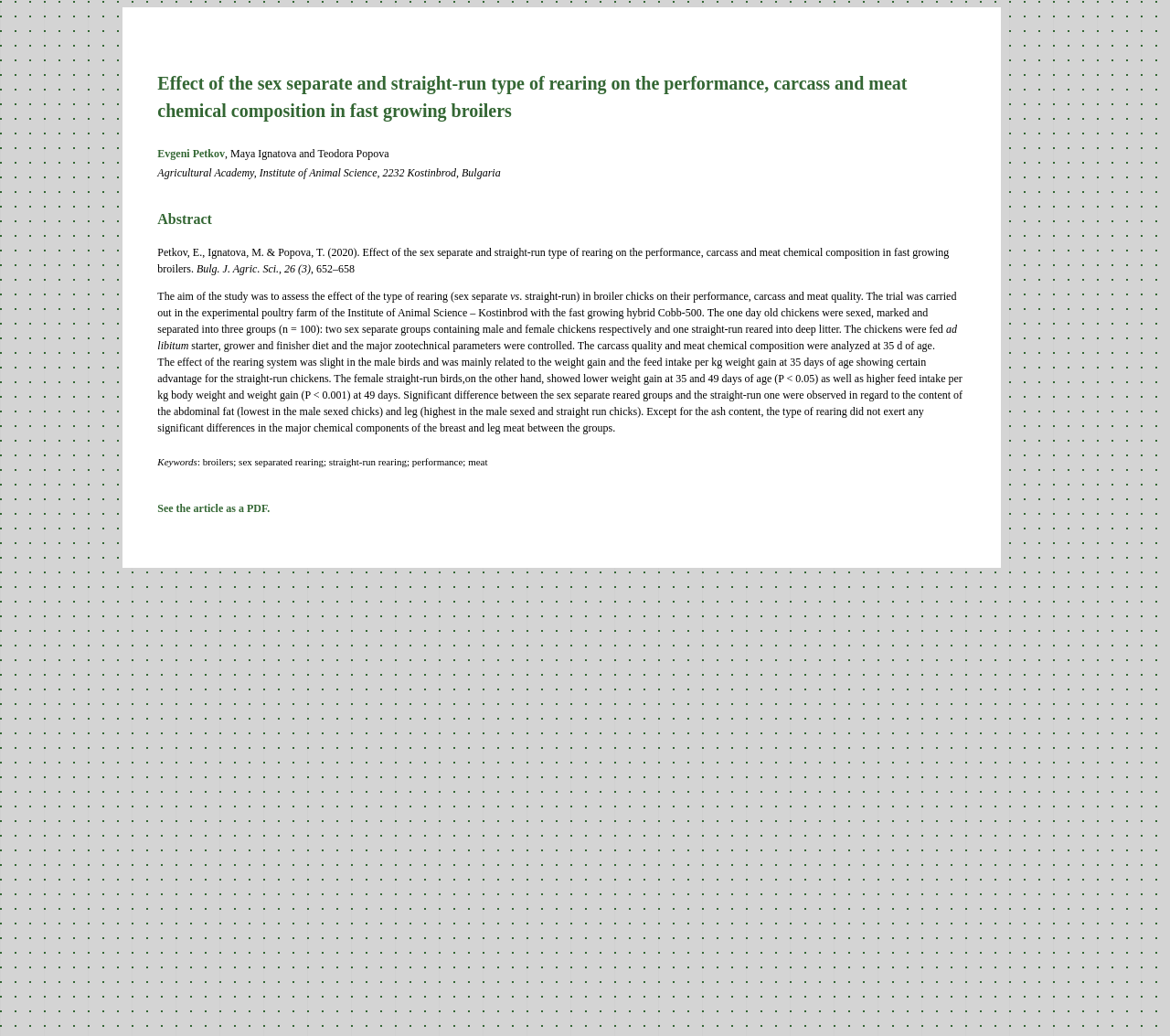What is the volume and number of the journal?
Refer to the image and offer an in-depth and detailed answer to the question.

I found the volume and number of the journal by looking at the static text element with the text 'Bulg. J. Agric. Sci., 26 (3)' which is located near the top of the webpage.